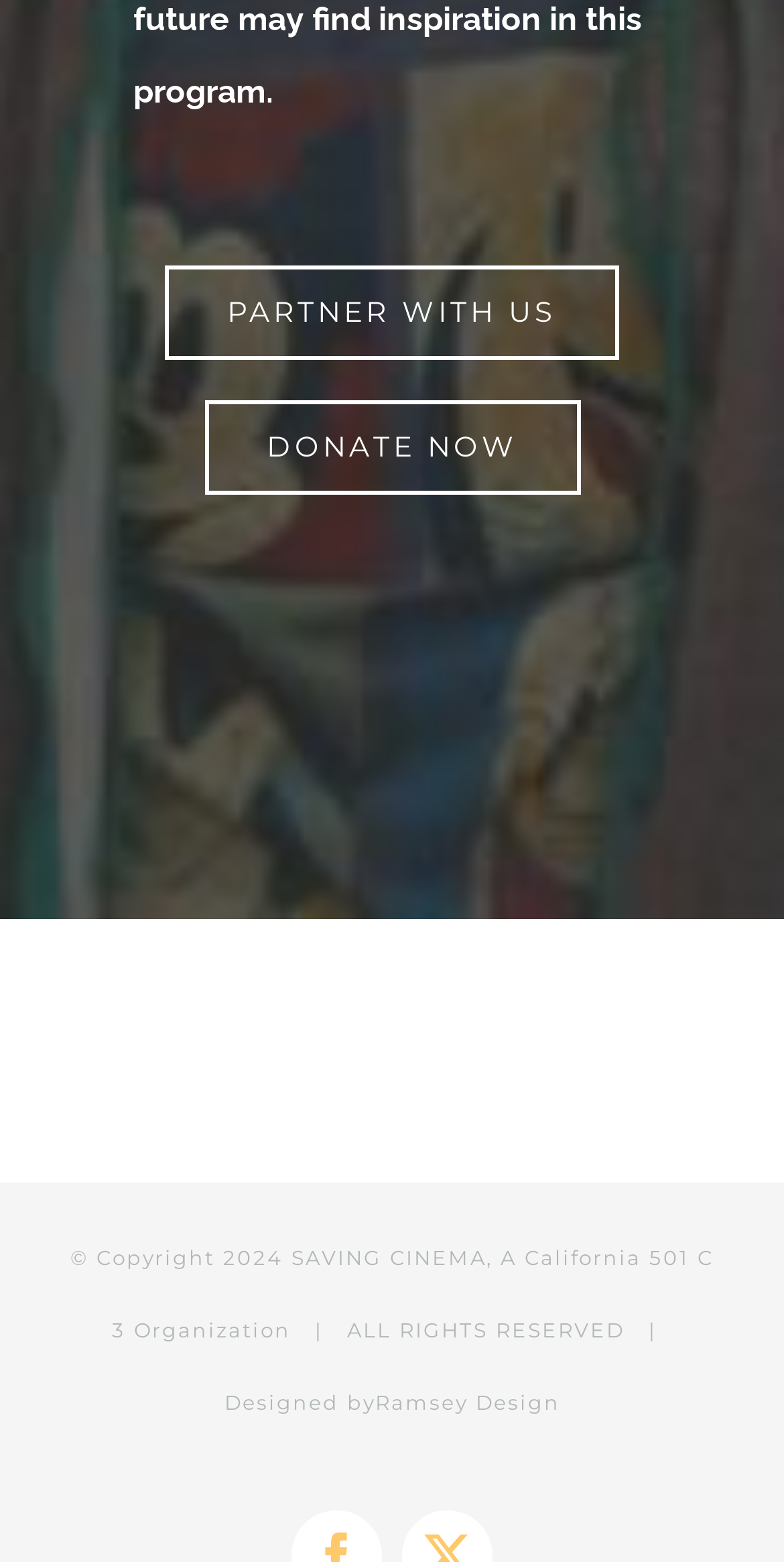Determine the bounding box for the UI element as described: "DONATE NOW". The coordinates should be represented as four float numbers between 0 and 1, formatted as [left, top, right, bottom].

[0.26, 0.256, 0.74, 0.316]